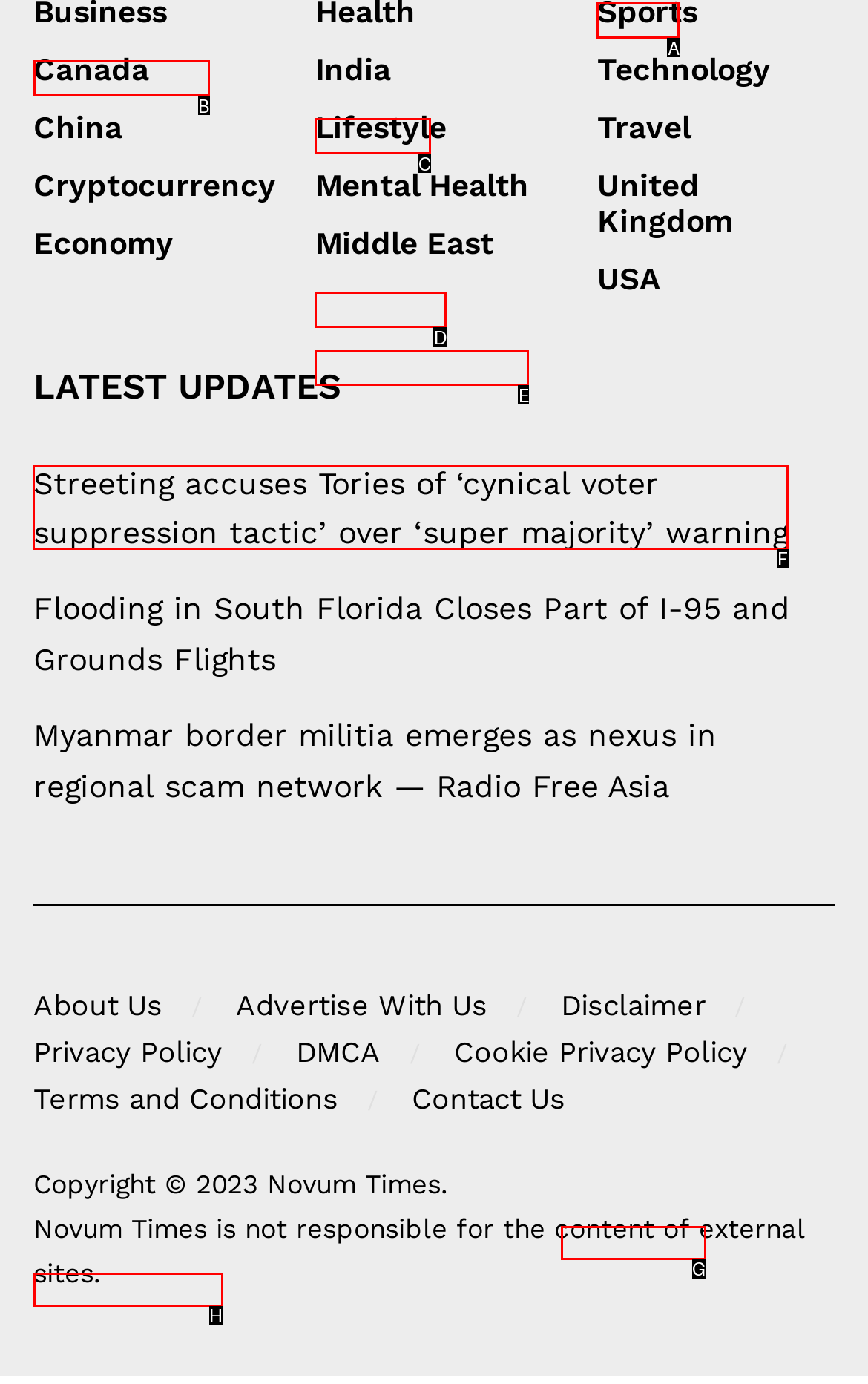Select the appropriate HTML element to click on to finish the task: Read news about Streeting accuses Tories of ‘cynical voter suppression tactic’.
Answer with the letter corresponding to the selected option.

F